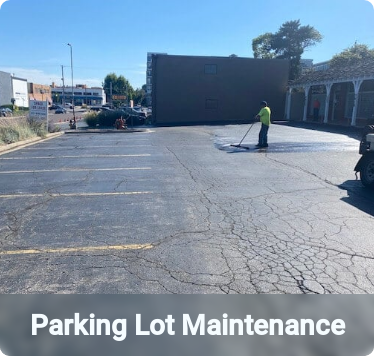What is adjacent to the parking lot?
Please describe in detail the information shown in the image to answer the question.

In the background of the image, a multi-story building stands adjacent to a row of trees, contributing to the urban environment surrounding the parking lot where the maintenance work is being performed.